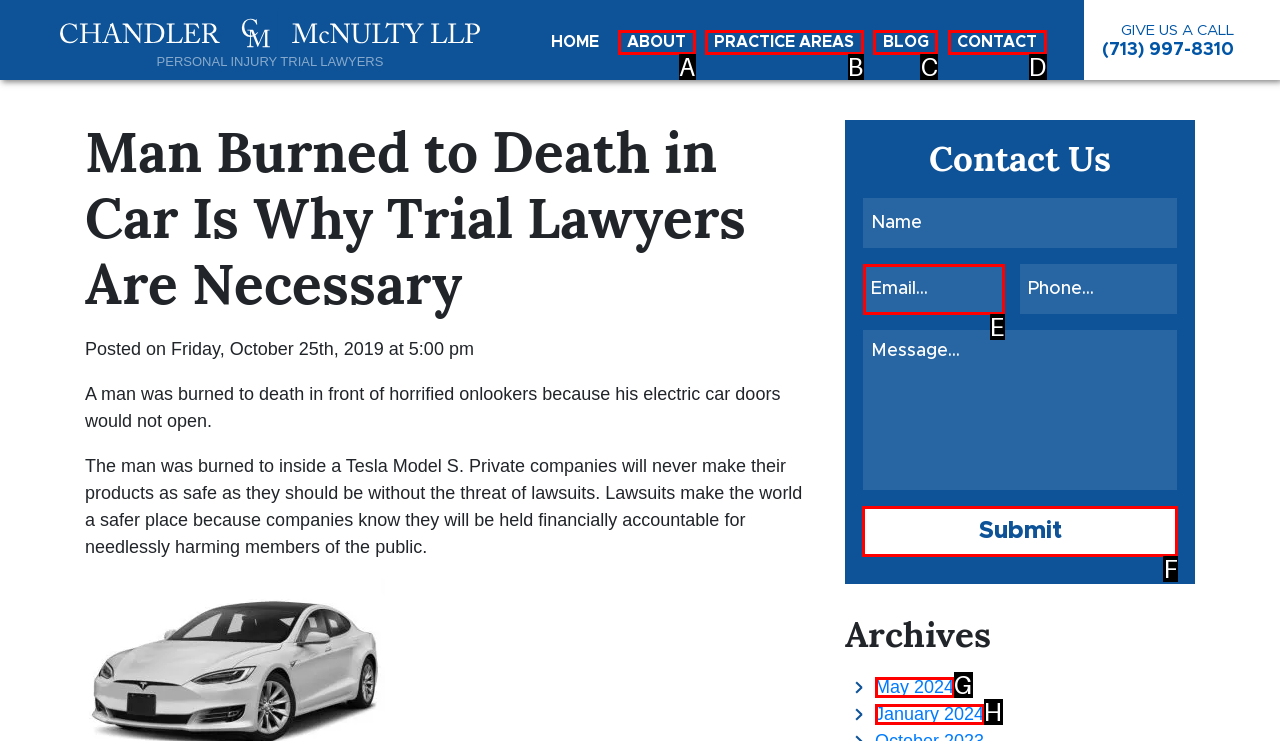To perform the task "Click the 'Submit' button", which UI element's letter should you select? Provide the letter directly.

F